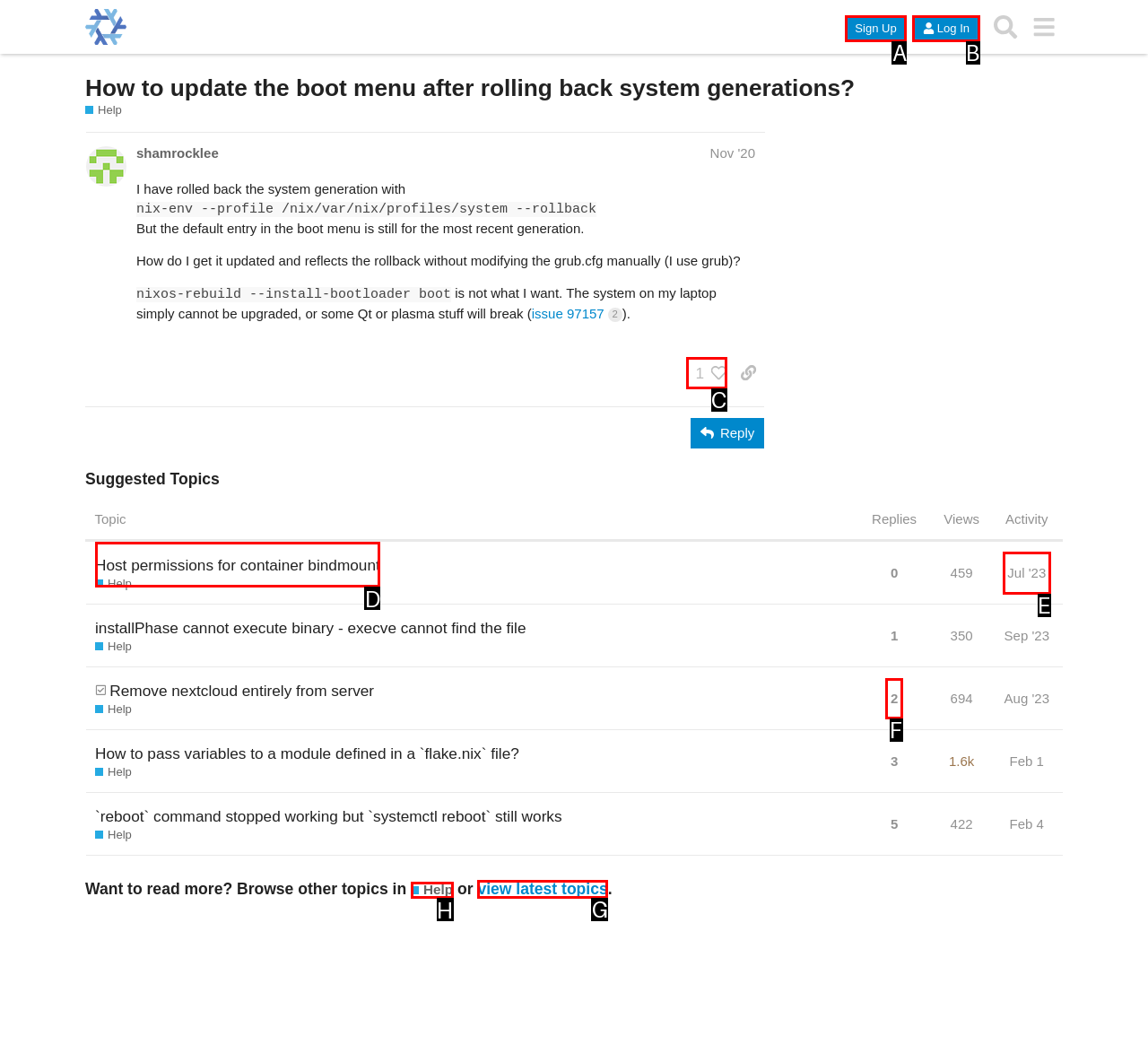Which HTML element matches the description: 1?
Reply with the letter of the correct choice.

C